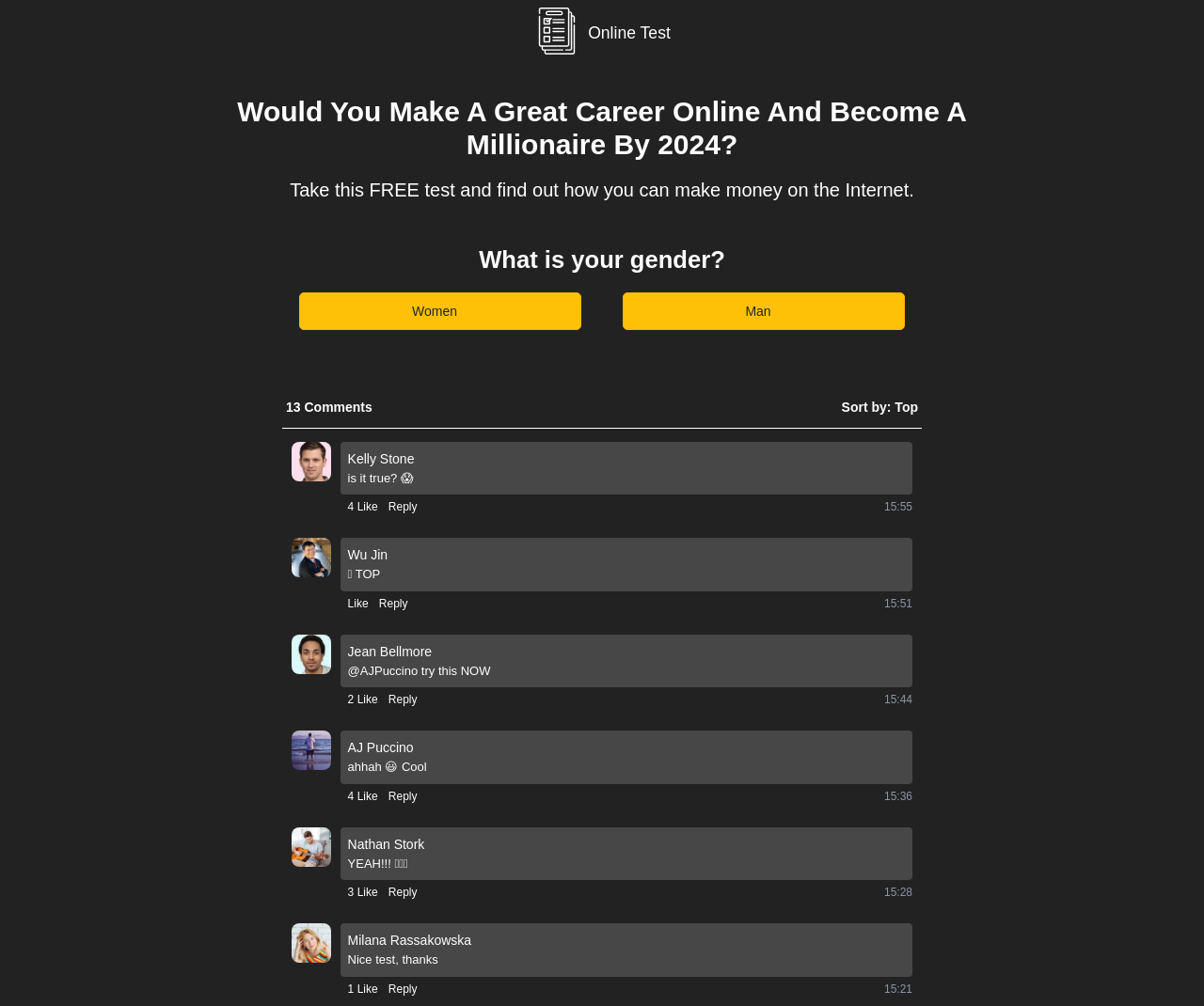Locate the bounding box of the UI element based on this description: "3 Like". Provide four float numbers between 0 and 1 as [left, top, right, bottom].

[0.289, 0.879, 0.314, 0.896]